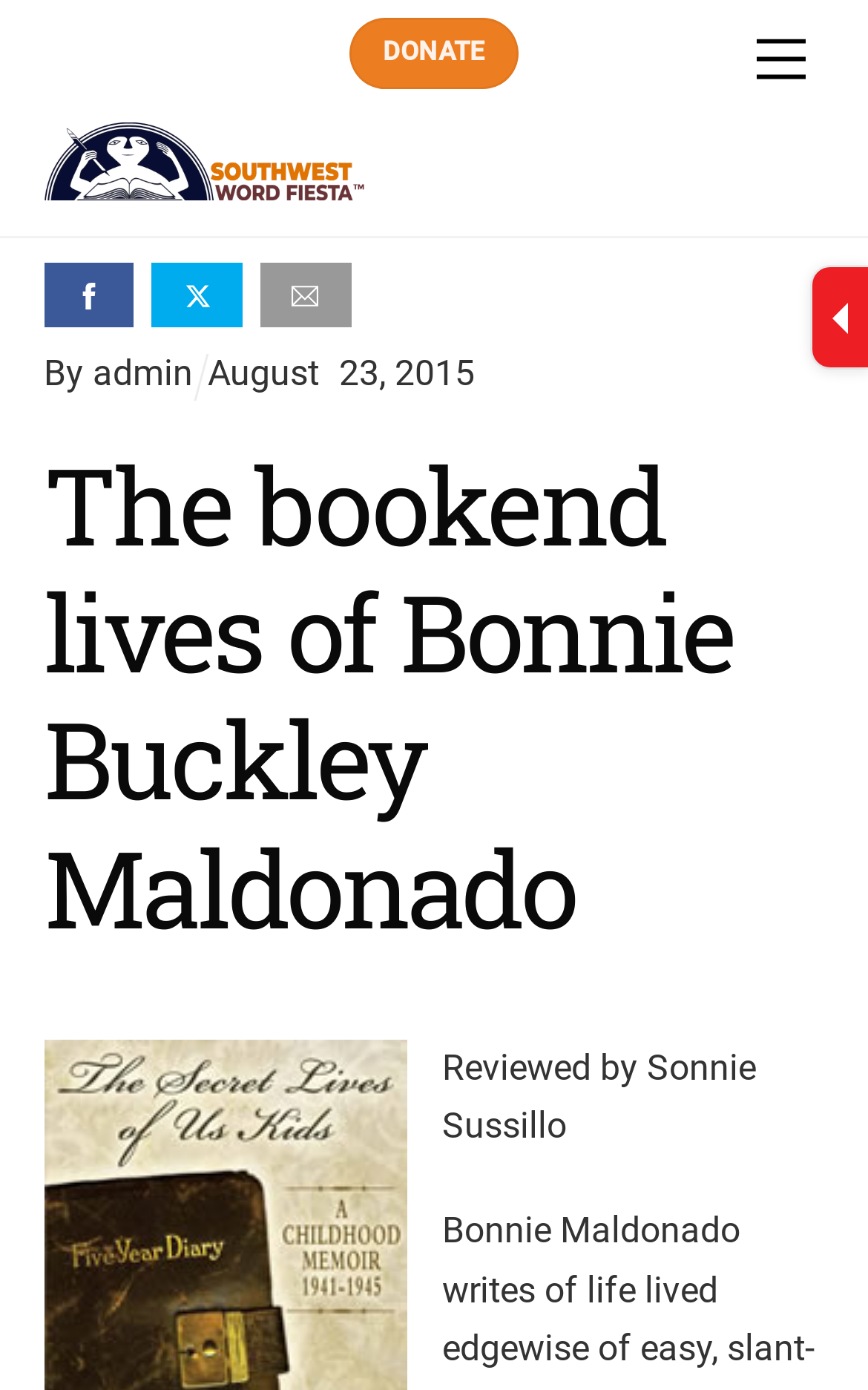What is the name of the event?
Please interpret the details in the image and answer the question thoroughly.

I determined the answer by looking at the link element with the text 'Southwest Word Fiesta™' and the image element with the same text, which suggests that it is the name of an event.